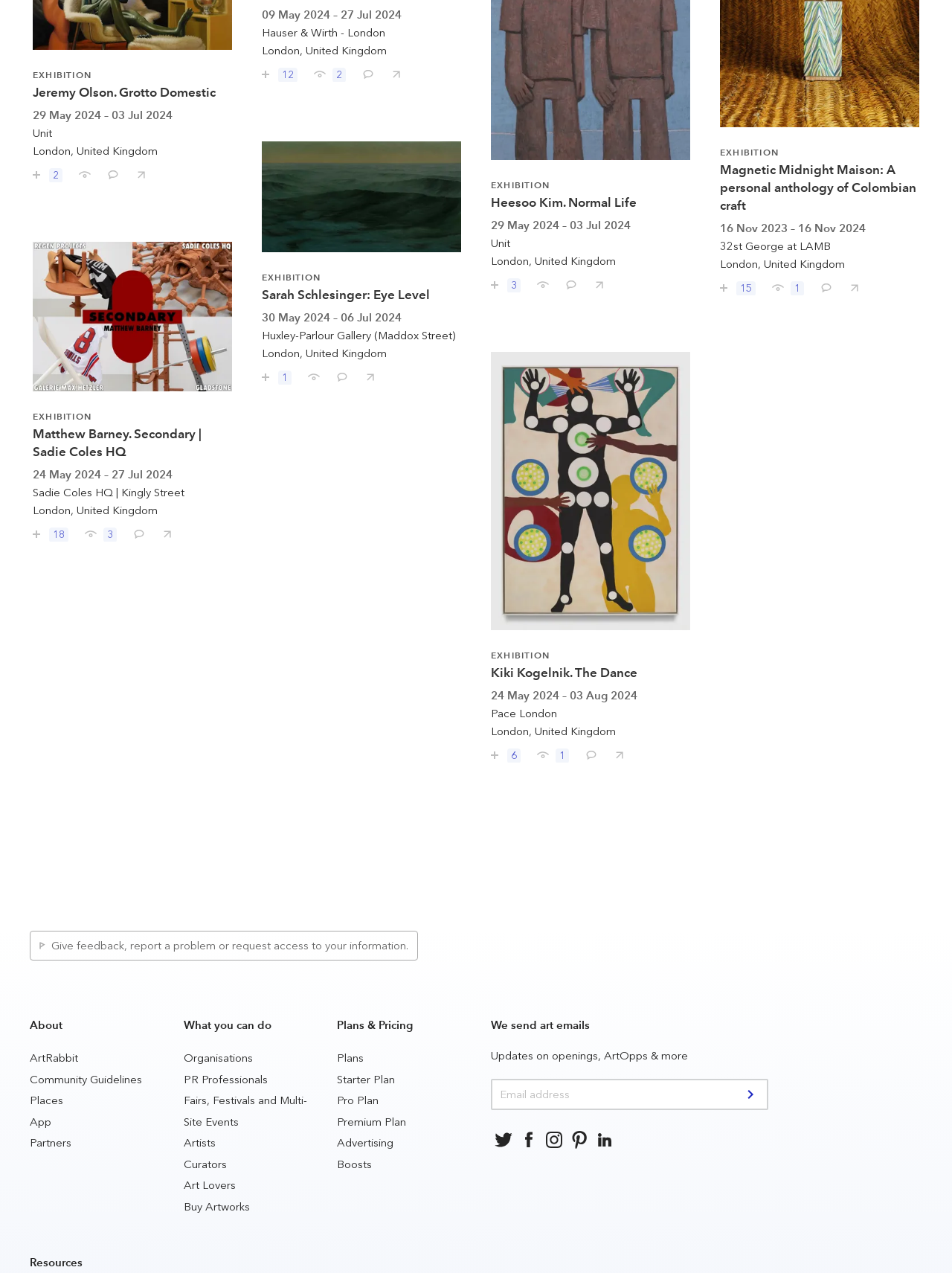What is the purpose of the 'Save' button?
Please provide a comprehensive answer based on the information in the image.

The 'Save' button is present for each exhibition on the webpage, and its purpose is to allow users to save the exhibition for later reference or interest. This can be inferred by the button's text and its placement next to other buttons for sharing and commenting on the exhibition.